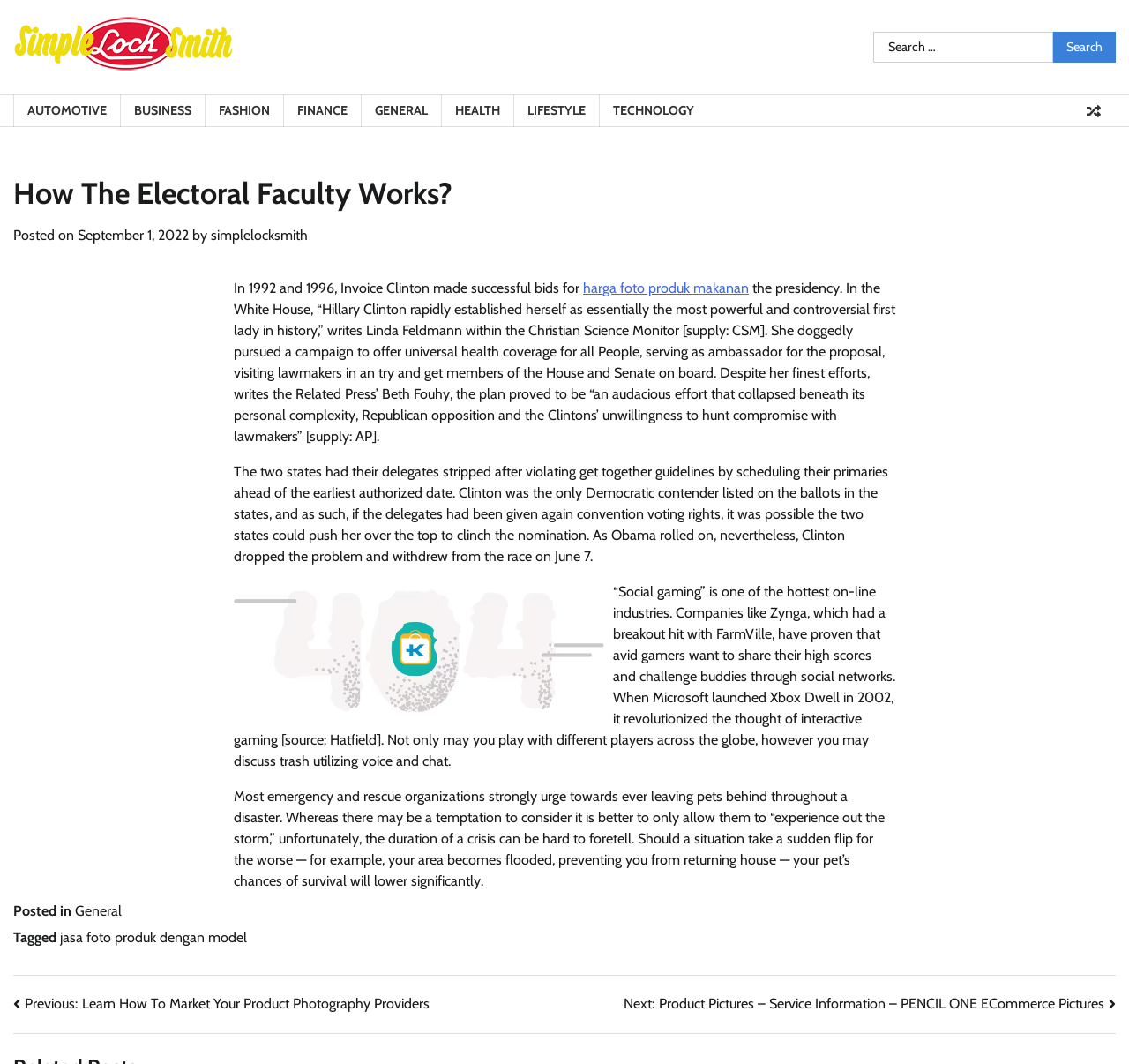Can you provide the bounding box coordinates for the element that should be clicked to implement the instruction: "Click on the TECHNOLOGY link"?

[0.53, 0.089, 0.627, 0.12]